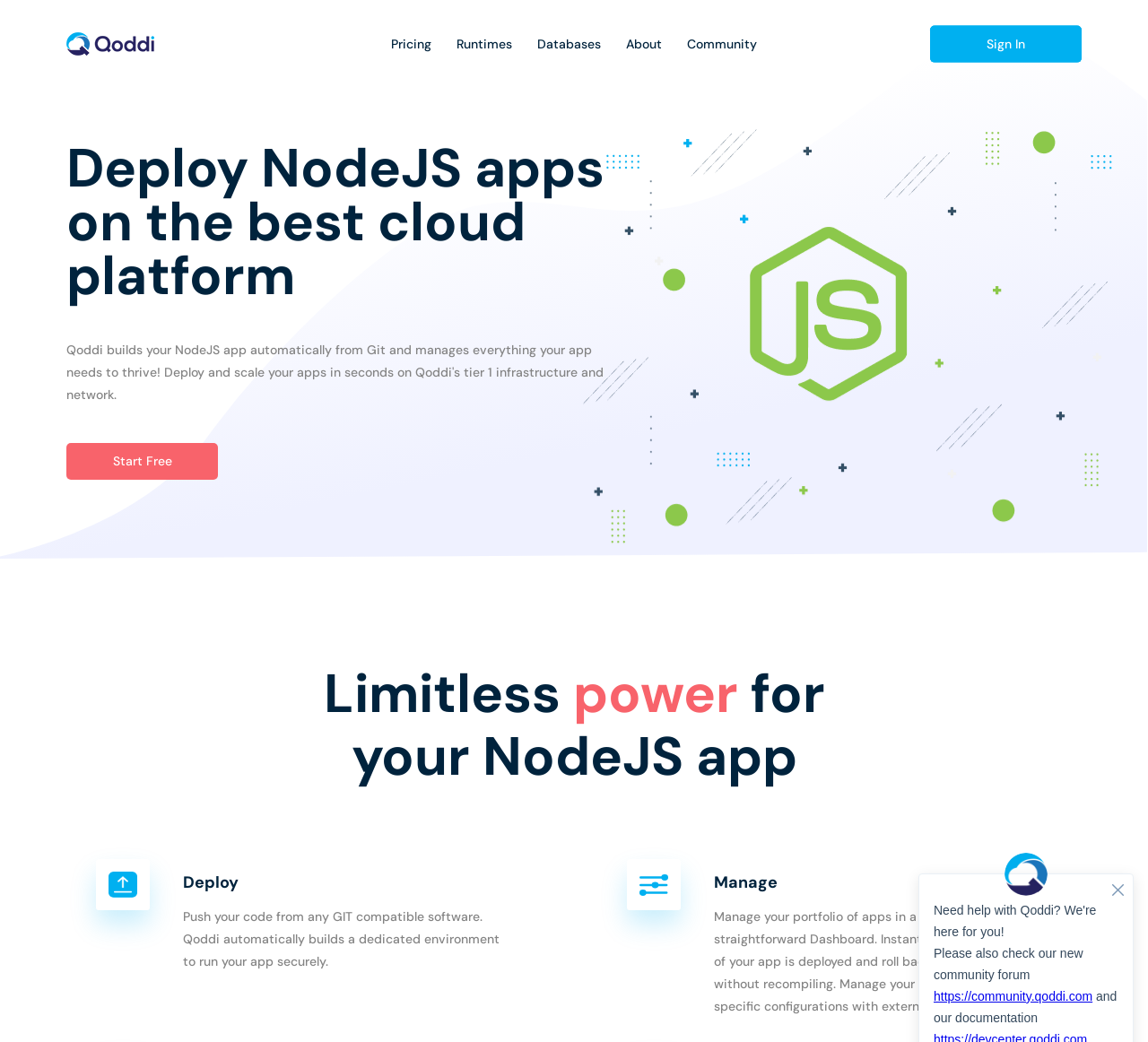Can you provide the bounding box coordinates for the element that should be clicked to implement the instruction: "Explore the community"?

[0.598, 0.034, 0.659, 0.05]